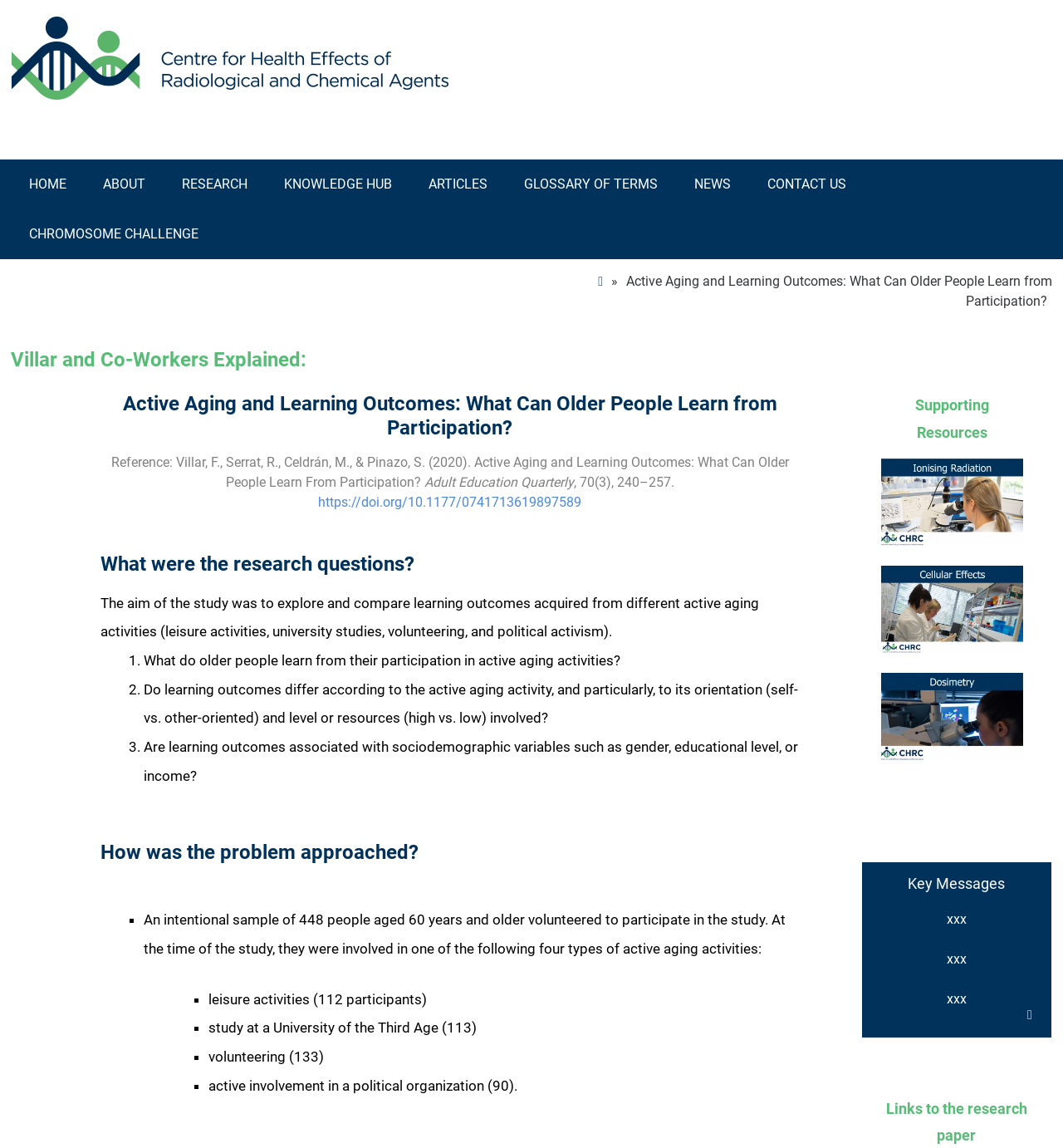How many research questions were explored in the study?
Refer to the image and give a detailed answer to the query.

The research questions are listed in the section 'What were the research questions?' and there are three questions listed, each starting with 'What', 'Do', and 'Are' respectively.